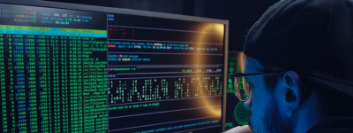Generate a comprehensive caption that describes the image.

The image captures a scene of intense focus and analysis, featuring an individual, likely a cybersecurity expert or hacker, deeply engaged with a complex display of code and data on a monitor. The screen showcases a mixture of colorful text and numbers, indicative of programming or system monitoring, possibly relevant to the ongoing discussions around malware threats such as the "Guerrilla Malware" mentioned in recent reports. The individual, wearing a cap and glasses, appears to be strategizing or troubleshooting, highlighting the critical nature of threat intelligence in the cybersecurity landscape. This visual embodiment of modern cybersecurity challenges underscores the importance of vigilance against emerging digital threats impacting millions globally.